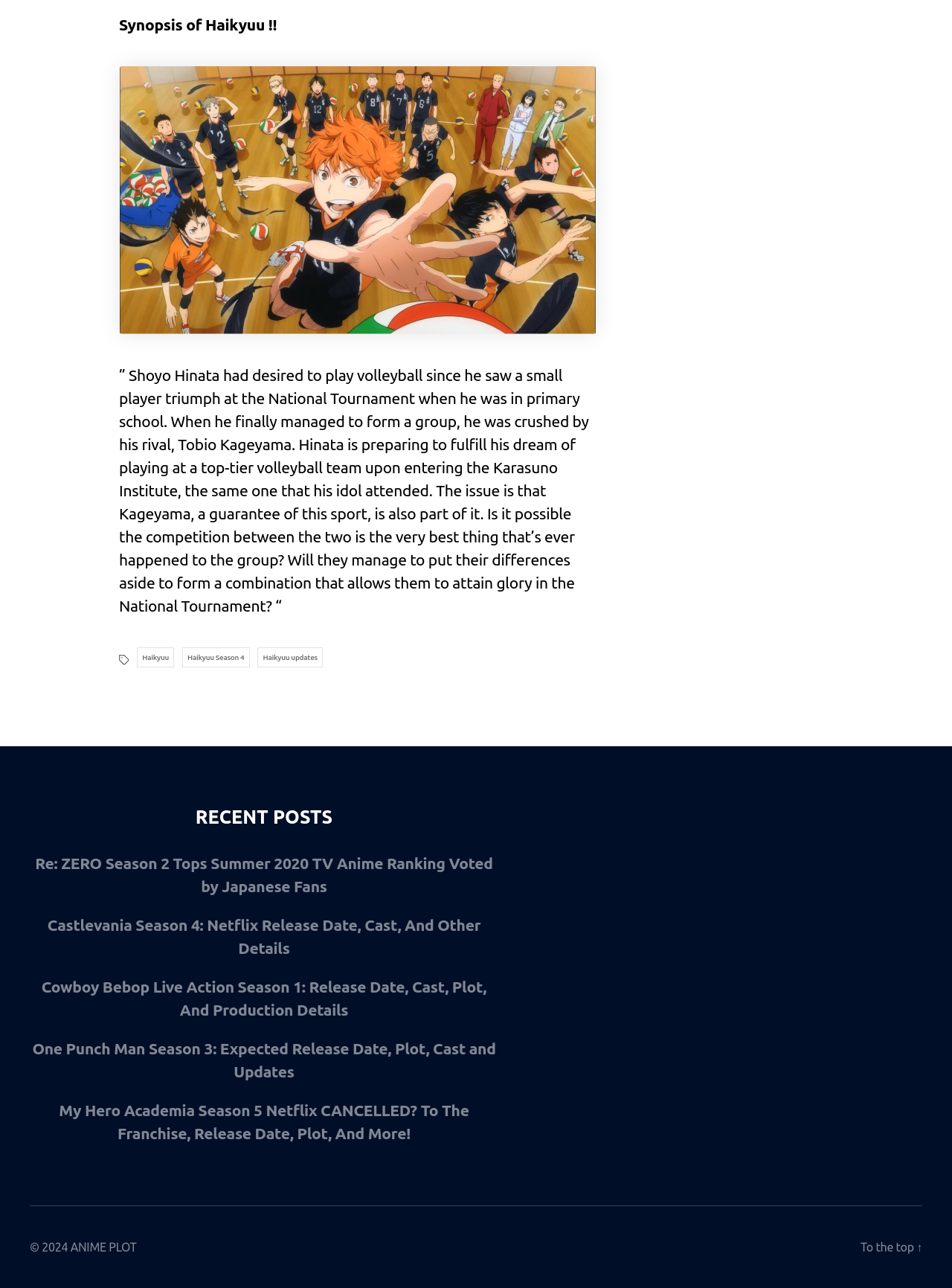Given the element description "Haikyuu updates", identify the bounding box of the corresponding UI element.

[0.271, 0.503, 0.339, 0.518]